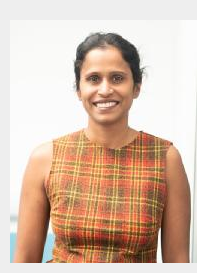Explain what is happening in the image with as much detail as possible.

The image features Aparna Ratheesh, an Assistant Professor specializing in Cell Development. She is seen smiling, wearing a multicolored plaid dress. Her academic journey includes a PhD at the Tata Memorial Centre in Mumbai, where she researched mechanisms of melanoma metastasis, followed by a postdoctoral position at the Institute for Molecular Bioscience in Brisbane, focusing on small GTPases.

Currently, she is part of Warwick Medical School and the Centre for Mechanochemical Cell Biology, where she leads a research group. Ratheesh's work emphasizes understanding cell migration within complex tissues, which plays a crucial role in processes like embryonic development and immune responses. Her lab investigates how cells sense mechanical forces in their environment and adapt their behavior accordingly.